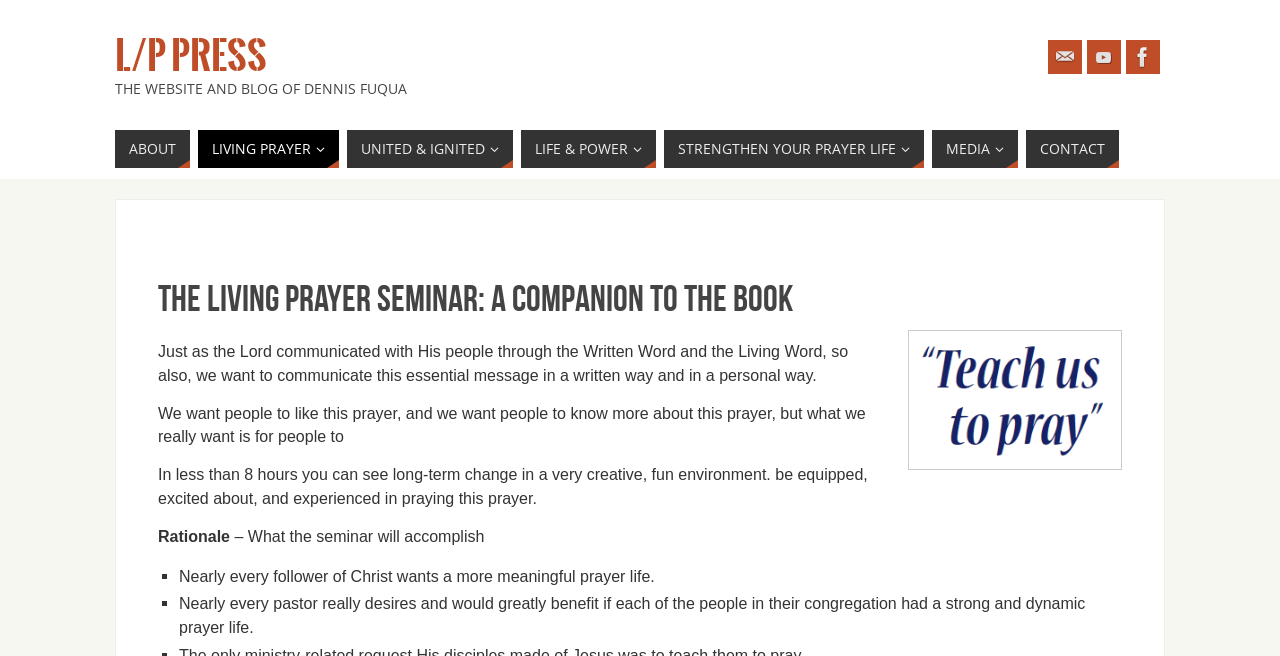Locate and provide the bounding box coordinates for the HTML element that matches this description: "United & Ignited".

[0.271, 0.198, 0.401, 0.256]